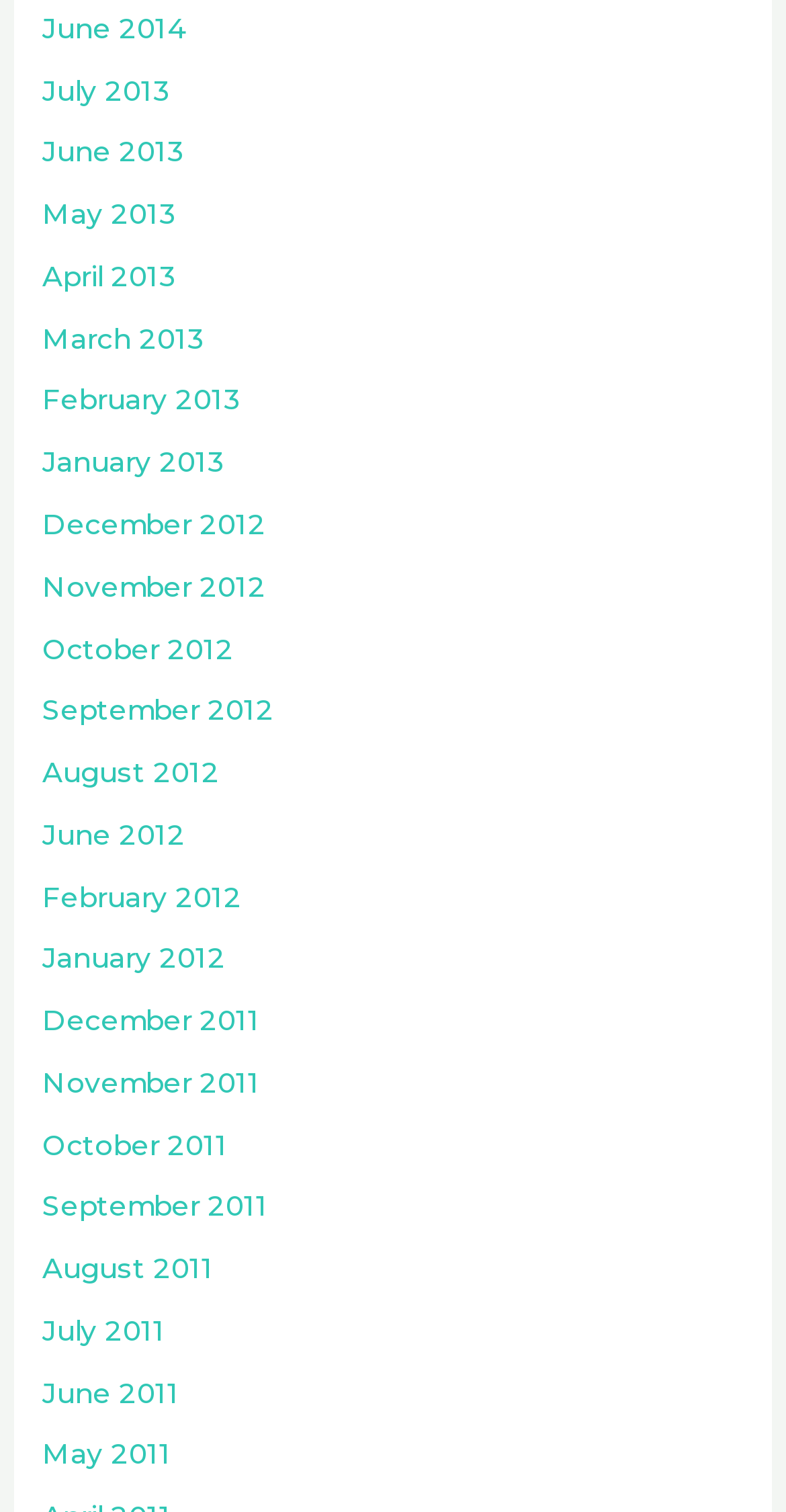What is the most recent year available?
Please give a detailed and thorough answer to the question, covering all relevant points.

By examining the list of links on the webpage, I found that the most recent year available is 2014, which is represented by the link 'June 2014' at the top of the list.